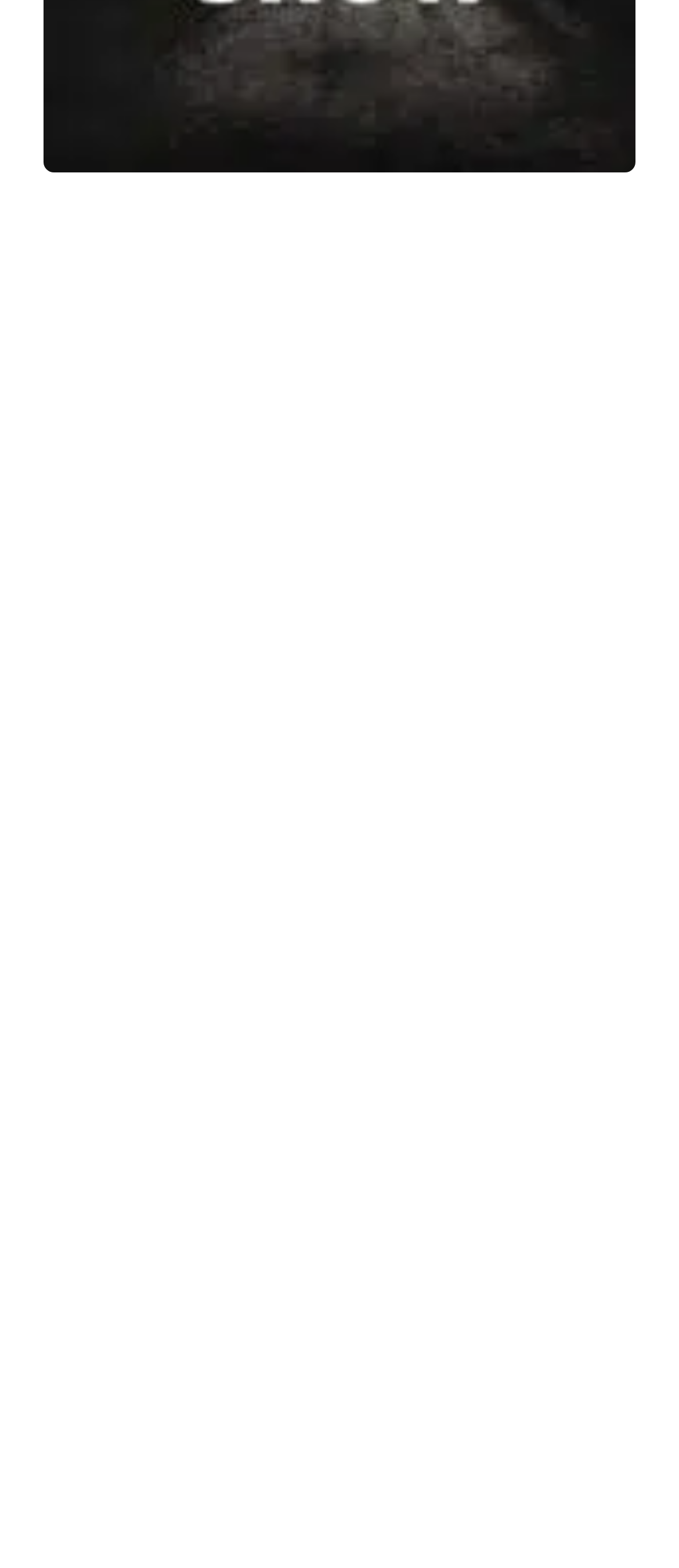Identify the bounding box coordinates of the element to click to follow this instruction: 'Click on Handling link'. Ensure the coordinates are four float values between 0 and 1, provided as [left, top, right, bottom].

[0.0, 0.486, 0.5, 0.762]